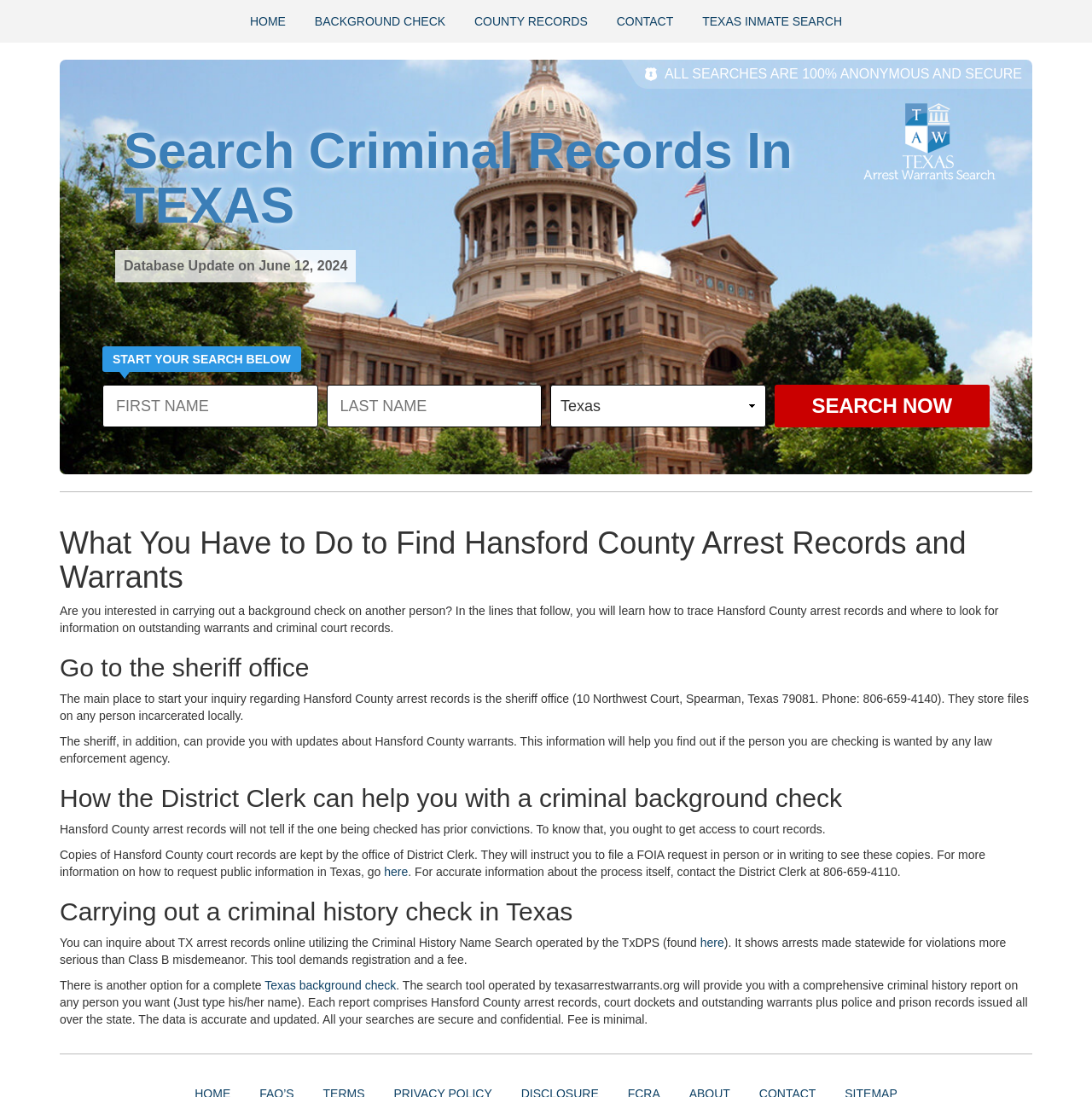Identify the bounding box coordinates of the section that should be clicked to achieve the task described: "Enter FIRST NAME".

[0.094, 0.351, 0.291, 0.39]